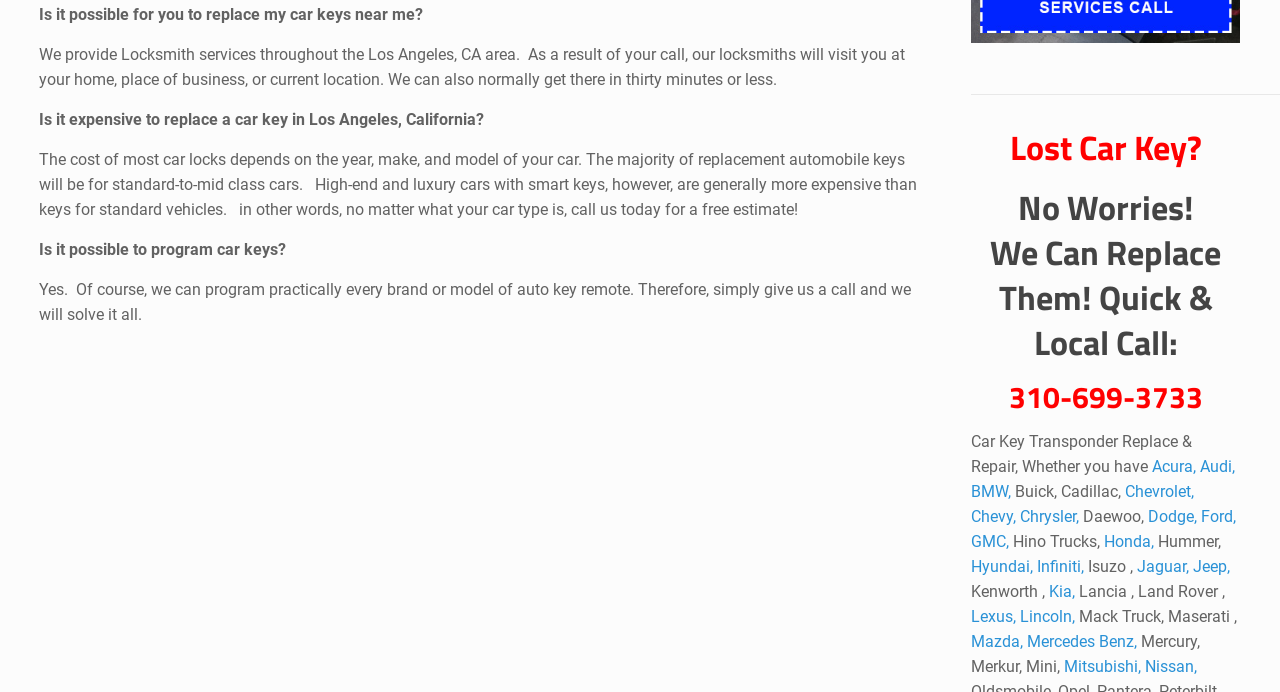Please identify the bounding box coordinates of the element I should click to complete this instruction: 'Get a free estimate for replacing Acura car key'. The coordinates should be given as four float numbers between 0 and 1, like this: [left, top, right, bottom].

[0.9, 0.66, 0.938, 0.688]